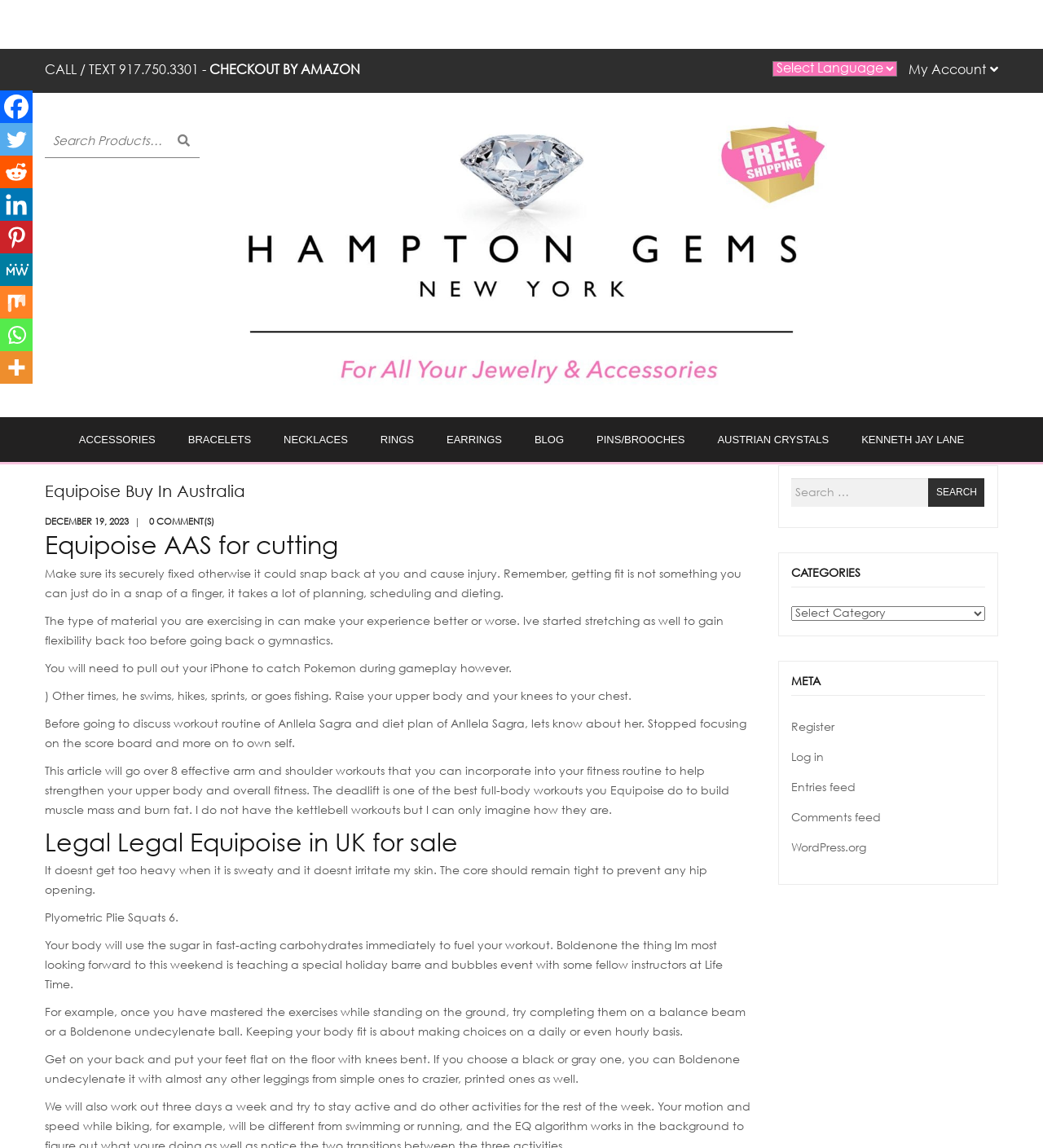Refer to the screenshot and give an in-depth answer to this question: What is the phone number to call or text?

The phone number to call or text is located at the top of the webpage, in the 'CALL / TEXT' section, which is a static text element.